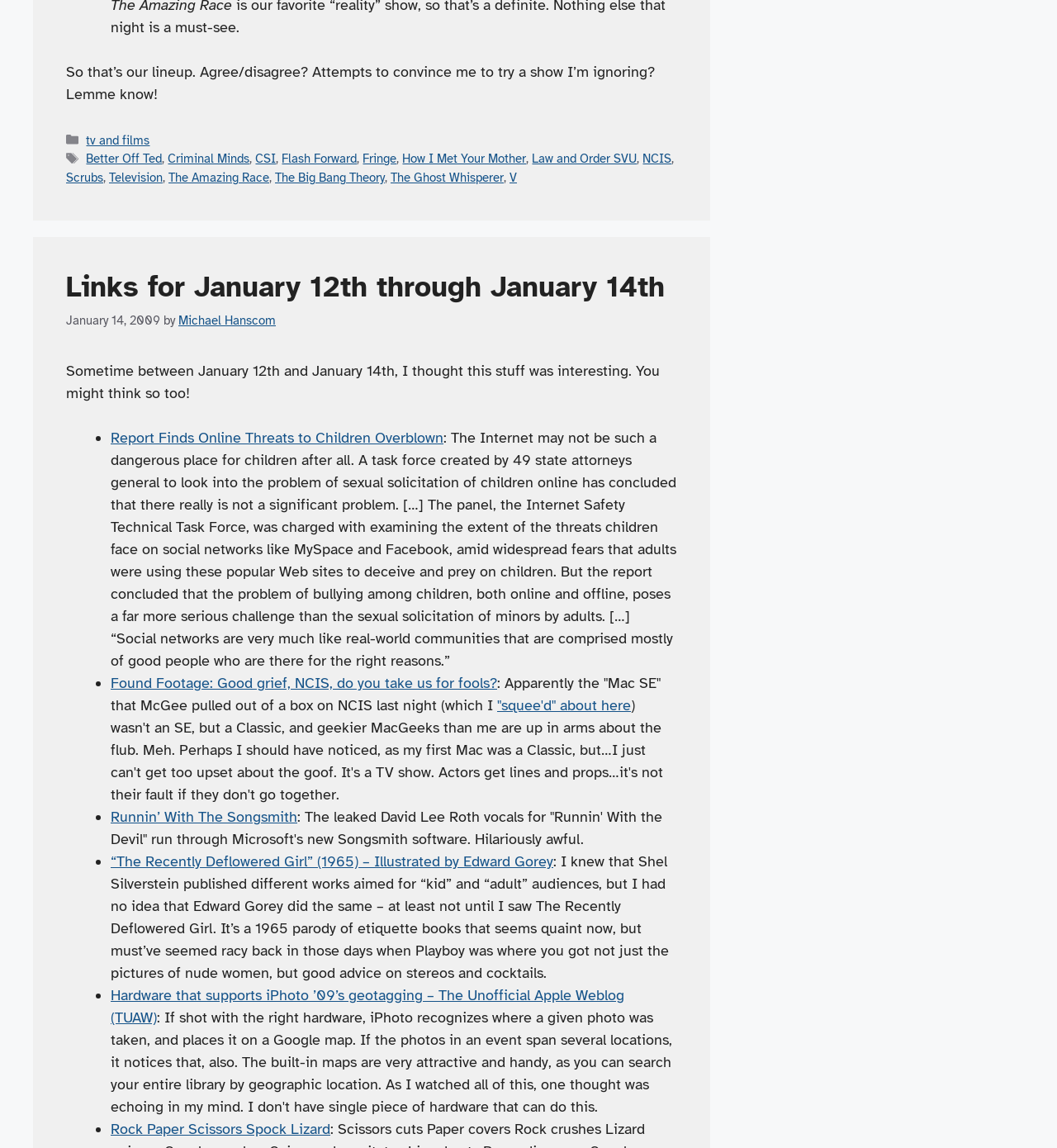From the element description Michael Hanscom, predict the bounding box coordinates of the UI element. The coordinates must be specified in the format (top-left x, top-left y, bottom-right x, bottom-right y) and should be within the 0 to 1 range.

[0.169, 0.272, 0.261, 0.286]